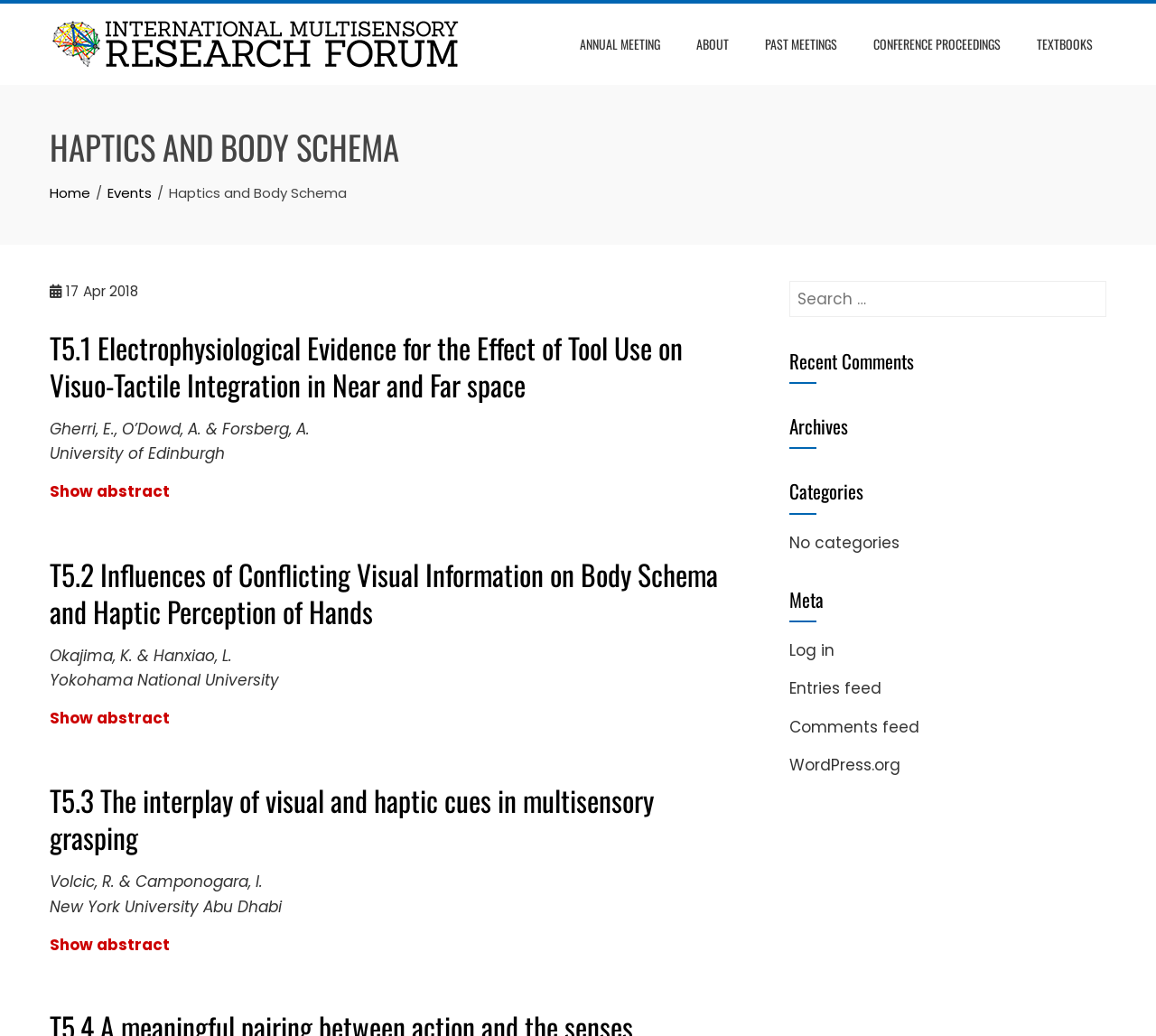Determine the bounding box coordinates of the section I need to click to execute the following instruction: "View the abstract of 'T5.1 Electrophysiological Evidence for the Effect of Tool Use on Visuo-Tactile Integration in Near and Far space'". Provide the coordinates as four float numbers between 0 and 1, i.e., [left, top, right, bottom].

[0.043, 0.464, 0.147, 0.485]